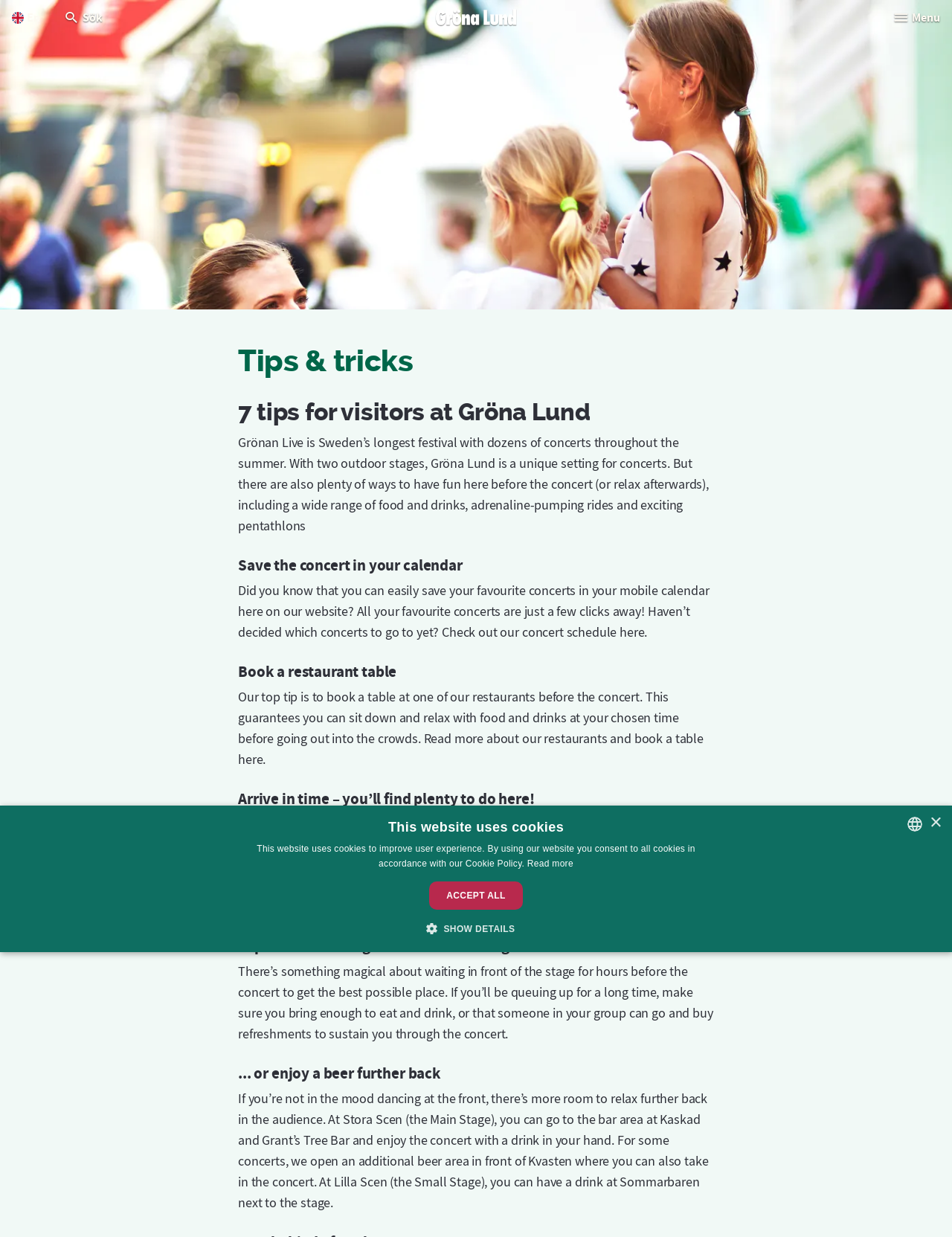Could you indicate the bounding box coordinates of the region to click in order to complete this instruction: "Search using the 'Sök' button".

[0.055, 0.0, 0.12, 0.029]